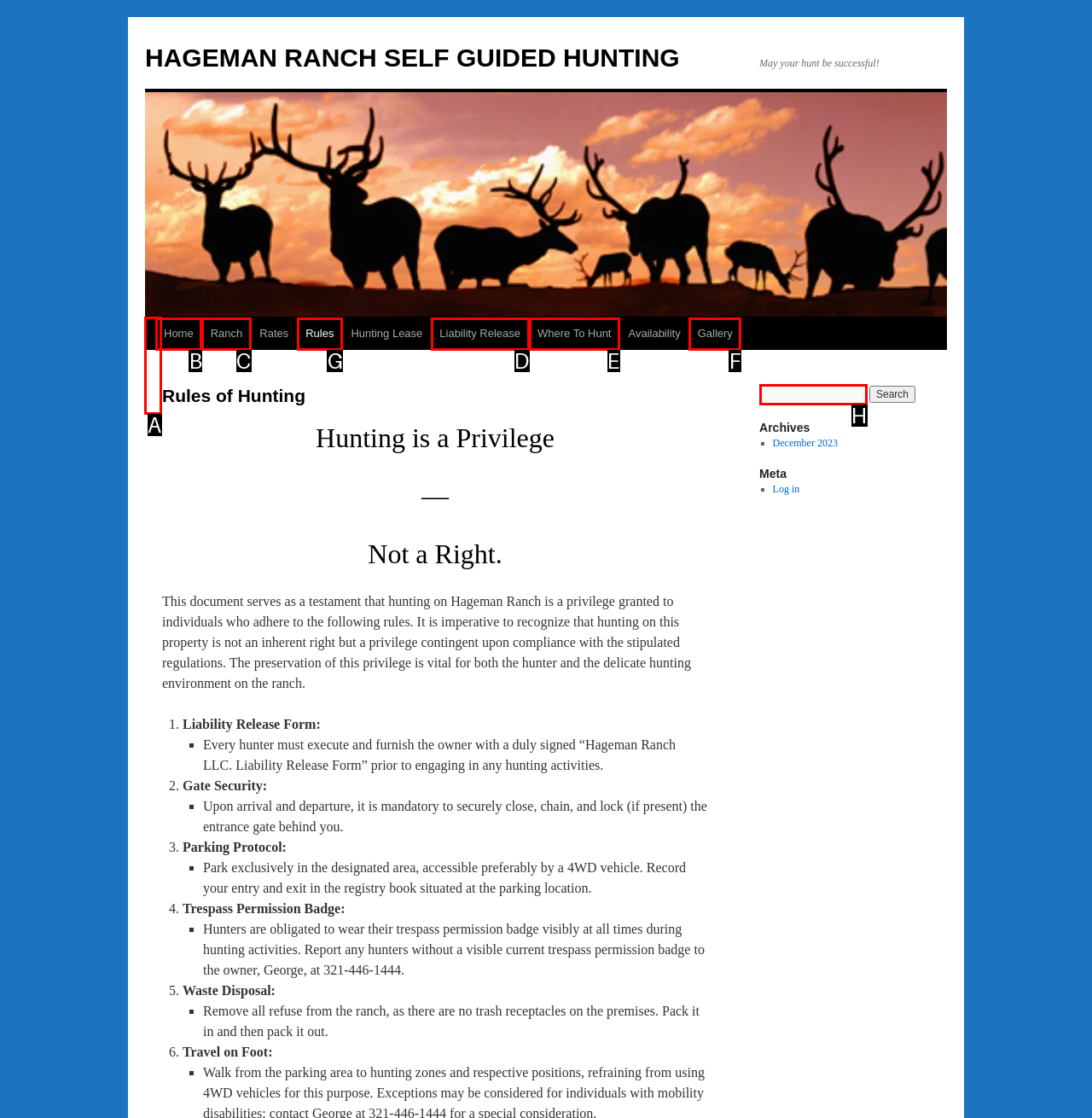Indicate the HTML element to be clicked to accomplish this task: View the 'Rules' page Respond using the letter of the correct option.

G